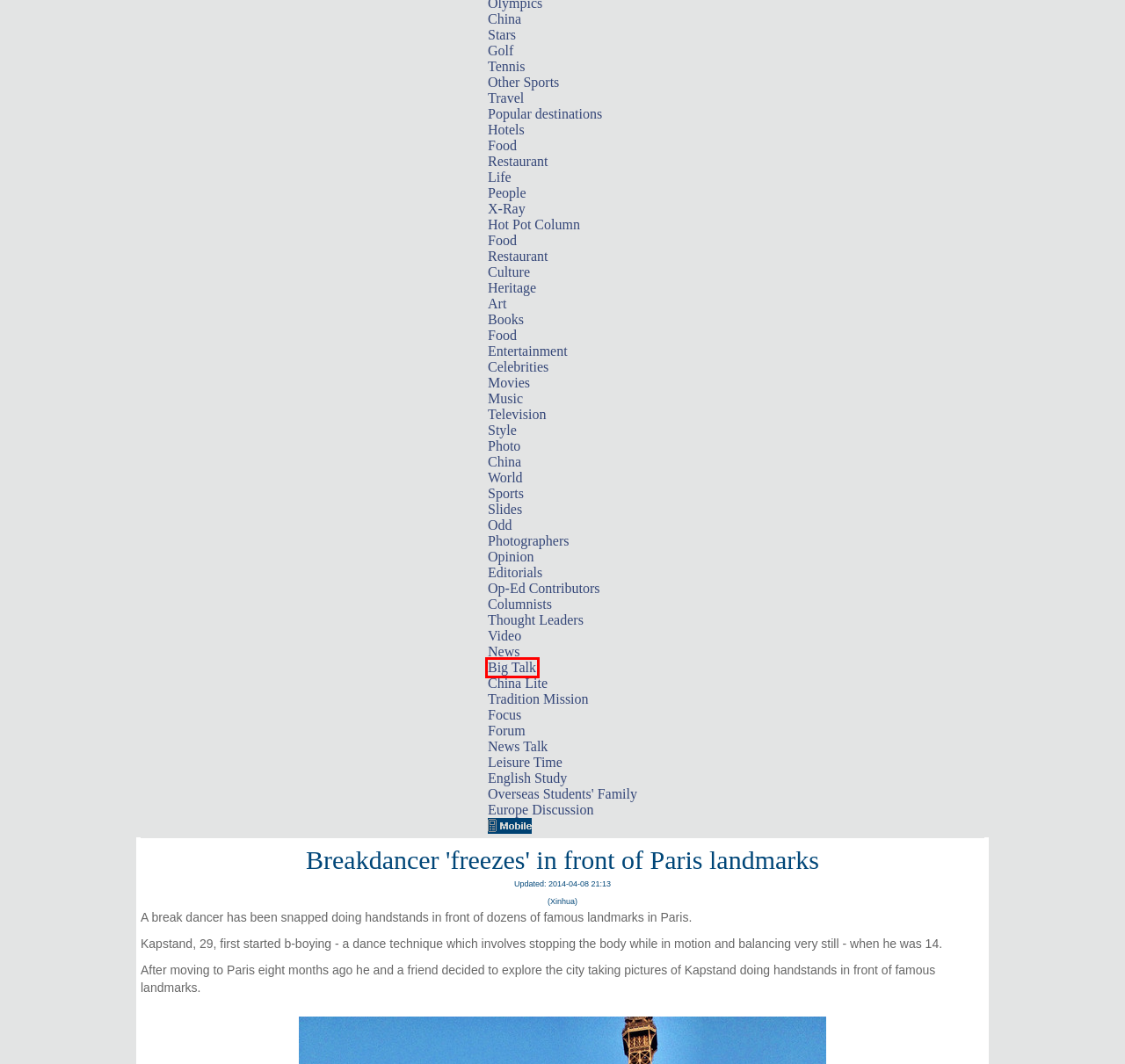Consider the screenshot of a webpage with a red bounding box and select the webpage description that best describes the new page that appears after clicking the element inside the red box. Here are the candidates:
A. Restaurant - USA - Chinadaily.com.cn
B. X-Ray - USA - Chinadaily.com.cn
C. Hot Pot Column - USA - Chinadaily.com.cn
D. Hotels - USA - Chinadaily.com.cn
E. Big Talk - Video Interview, Talk with Elites of China and the world - China Daily USA
F. Other Sports - USA - Chinadaily.com.cn
G. Op-Ed Contributors - USA - Chinadaily.com.cn
H. Stars - USA - Chinadaily.com.cn

E